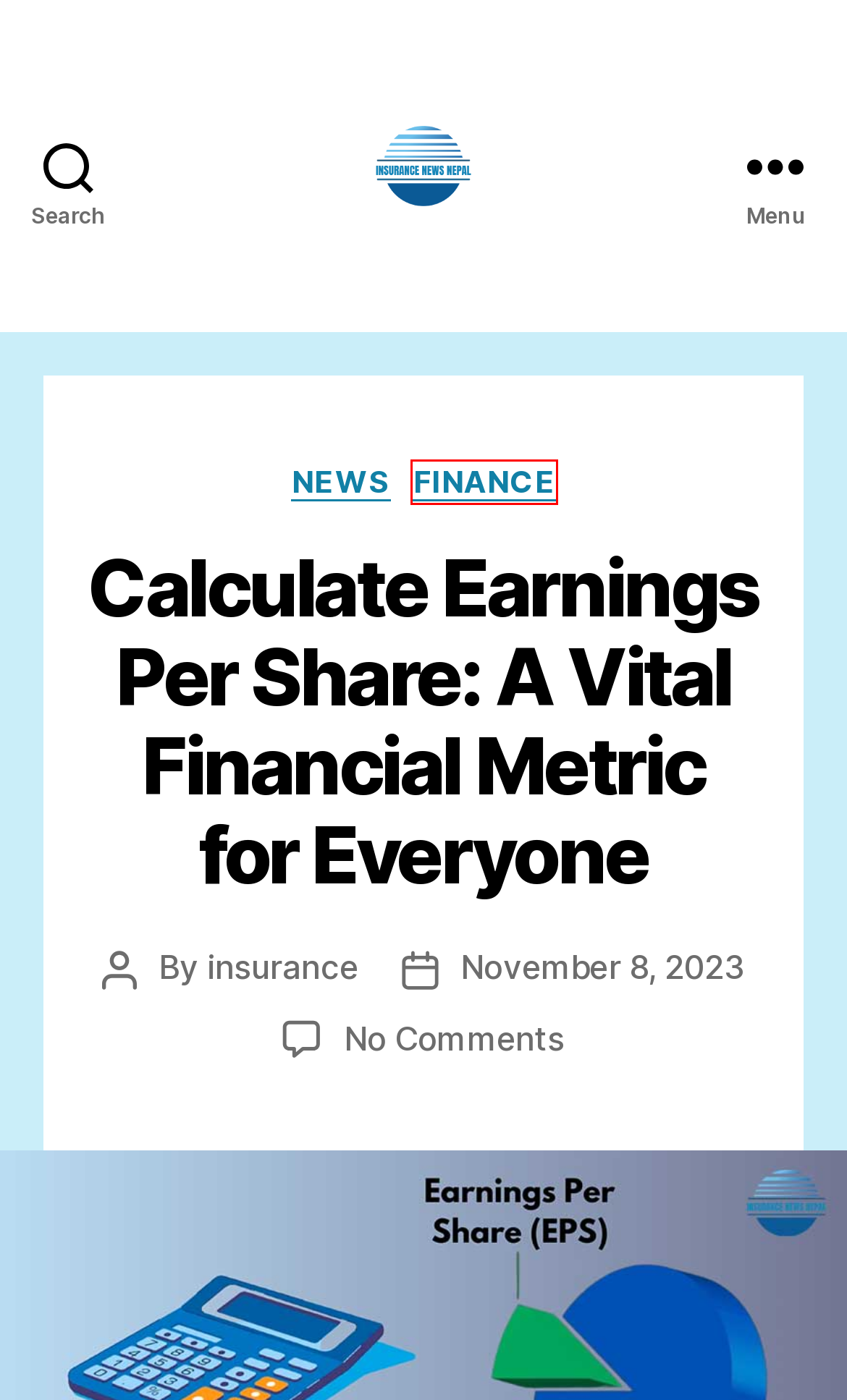Examine the screenshot of a webpage with a red bounding box around an element. Then, select the webpage description that best represents the new page after clicking the highlighted element. Here are the descriptions:
A. OutstandingShares - Insurance News Nepal
B. News - Insurance News Nepal
C. IPO Results - ipo result cdsc np -Results of IPO
D. Finance - Insurance News Nepal
E. NetIncome - Insurance News Nepal
F. Bear Trap vs. Bull Trap: Understanding Misleading Market Patterns - Insurance News Nepal
G. Dividends - Insurance News Nepal
H. Insurance News Nepal - Nepal's Insurance, Finance & Daily News

D